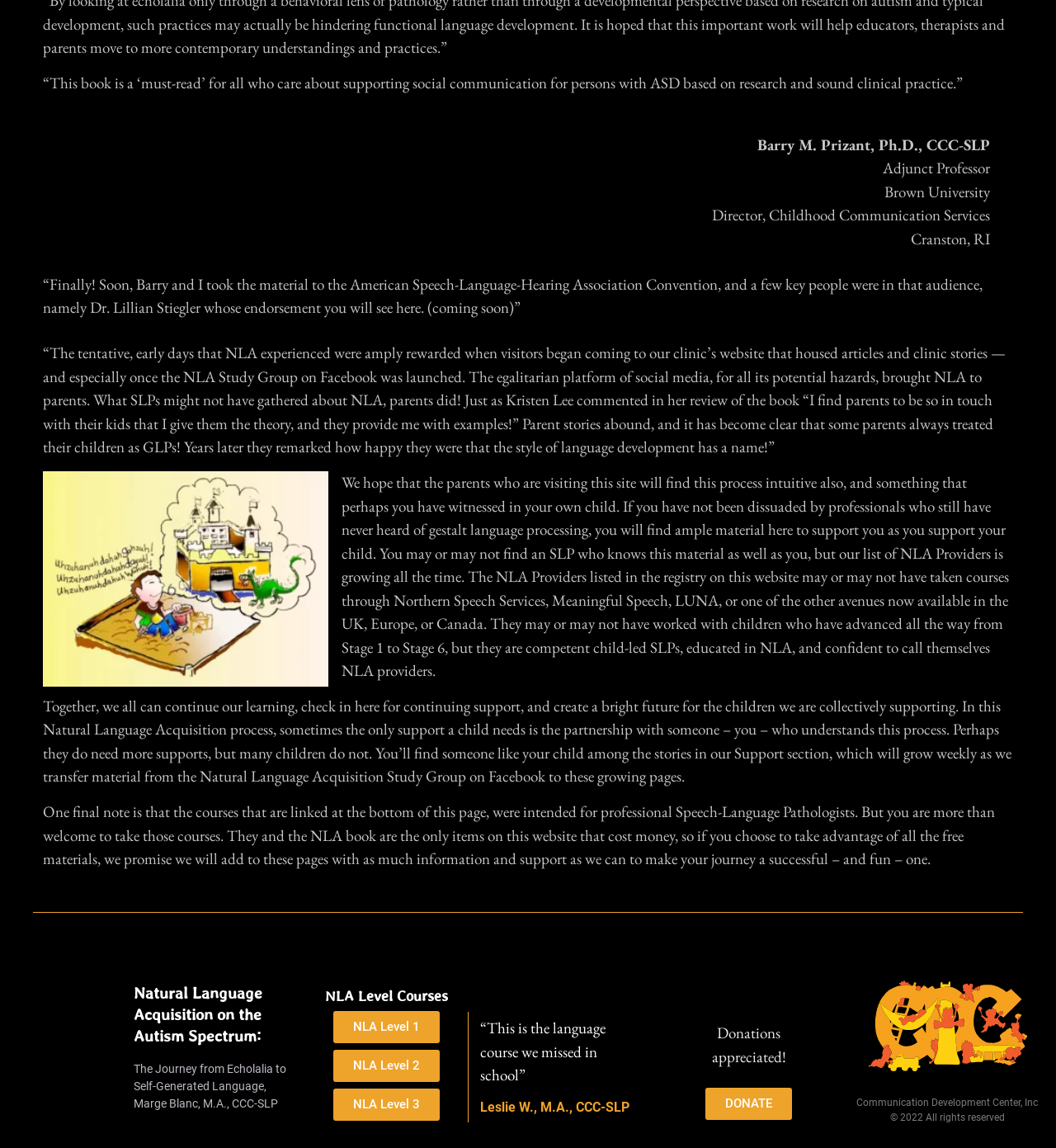Provide your answer to the question using just one word or phrase: What is the purpose of the NLA Providers listed on the webpage?

To support parents and children